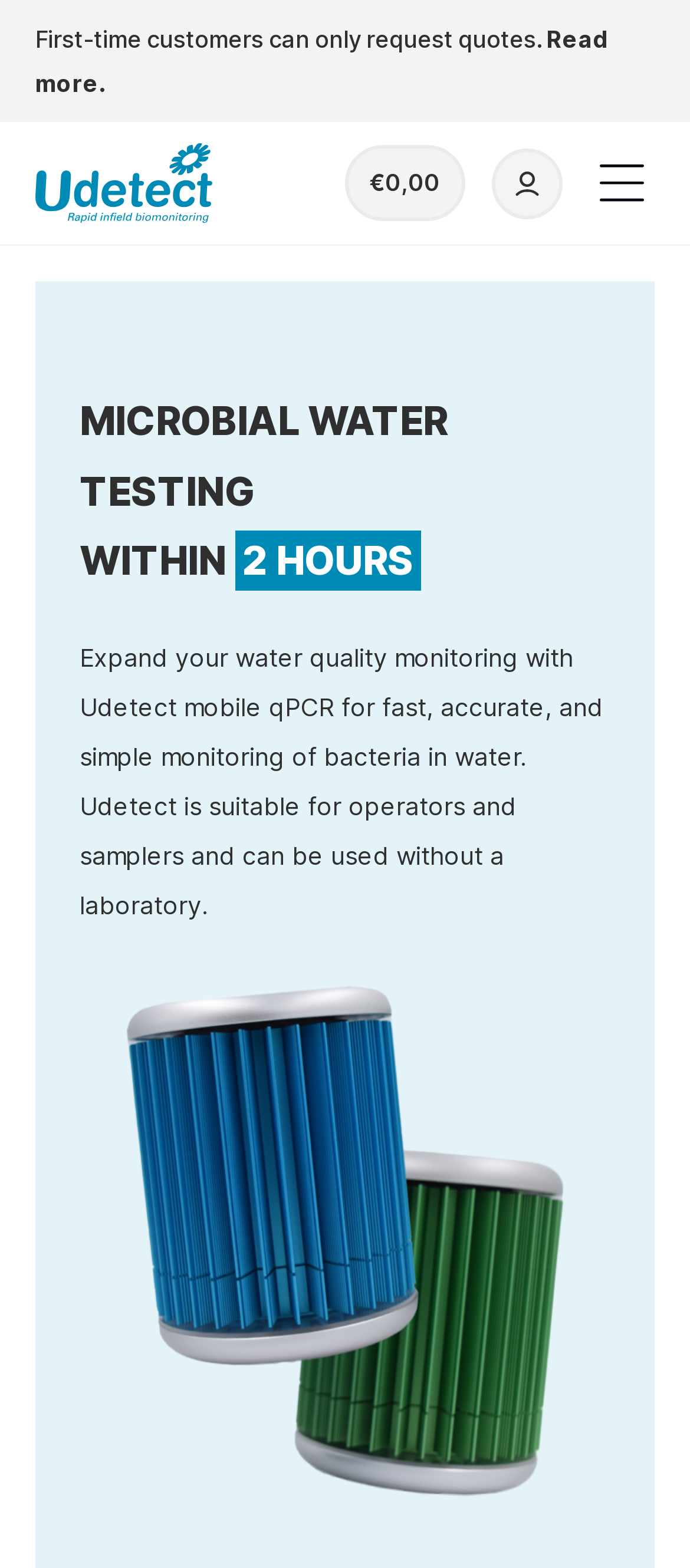What is the purpose of Udetect?
Answer with a single word or phrase by referring to the visual content.

Water quality monitoring